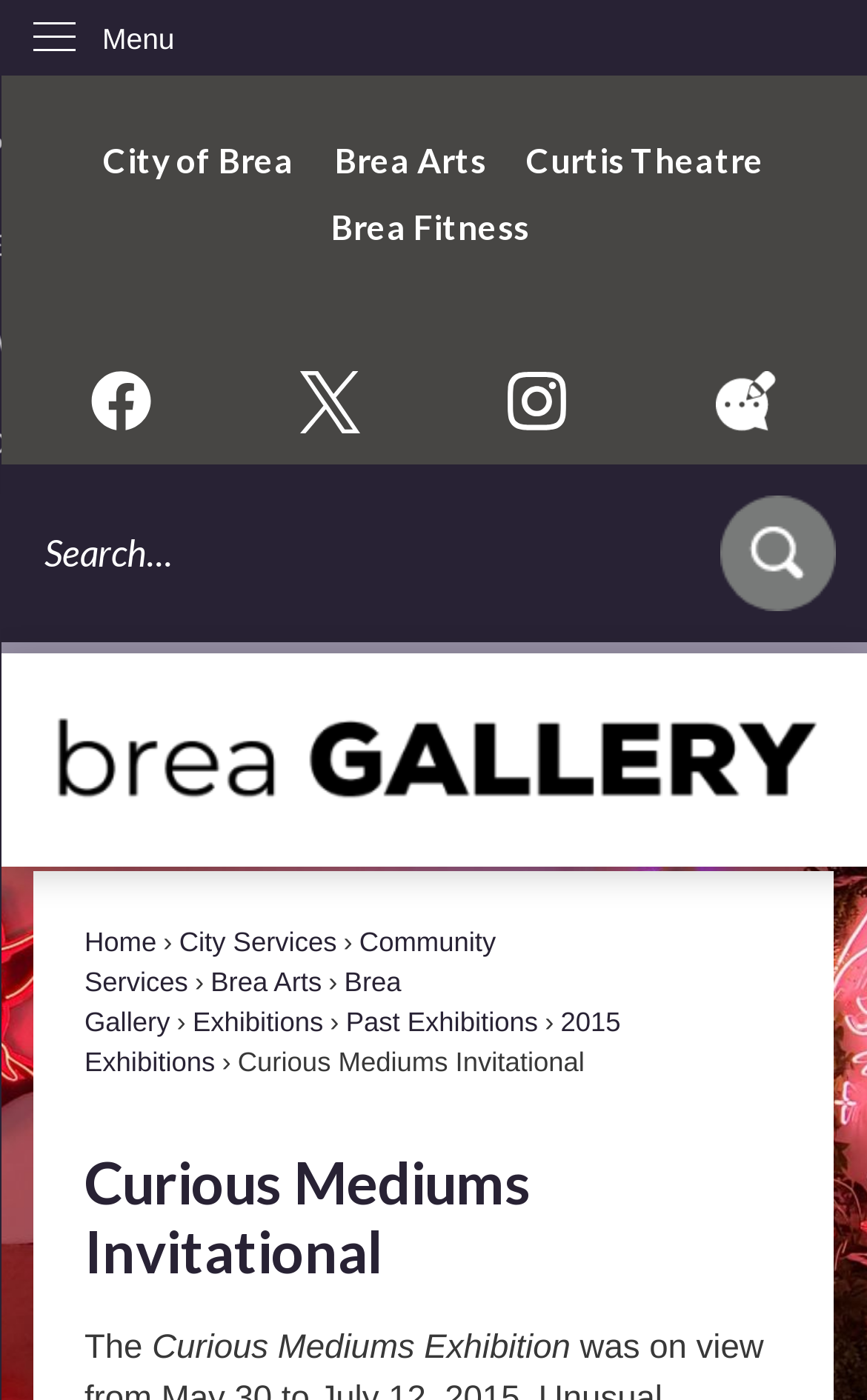Using the element description aria-label="Blog Opens in new window", predict the bounding box coordinates for the UI element. Provide the coordinates in (top-left x, top-left y, bottom-right x, bottom-right y) format with values ranging from 0 to 1.

[0.826, 0.265, 0.895, 0.308]